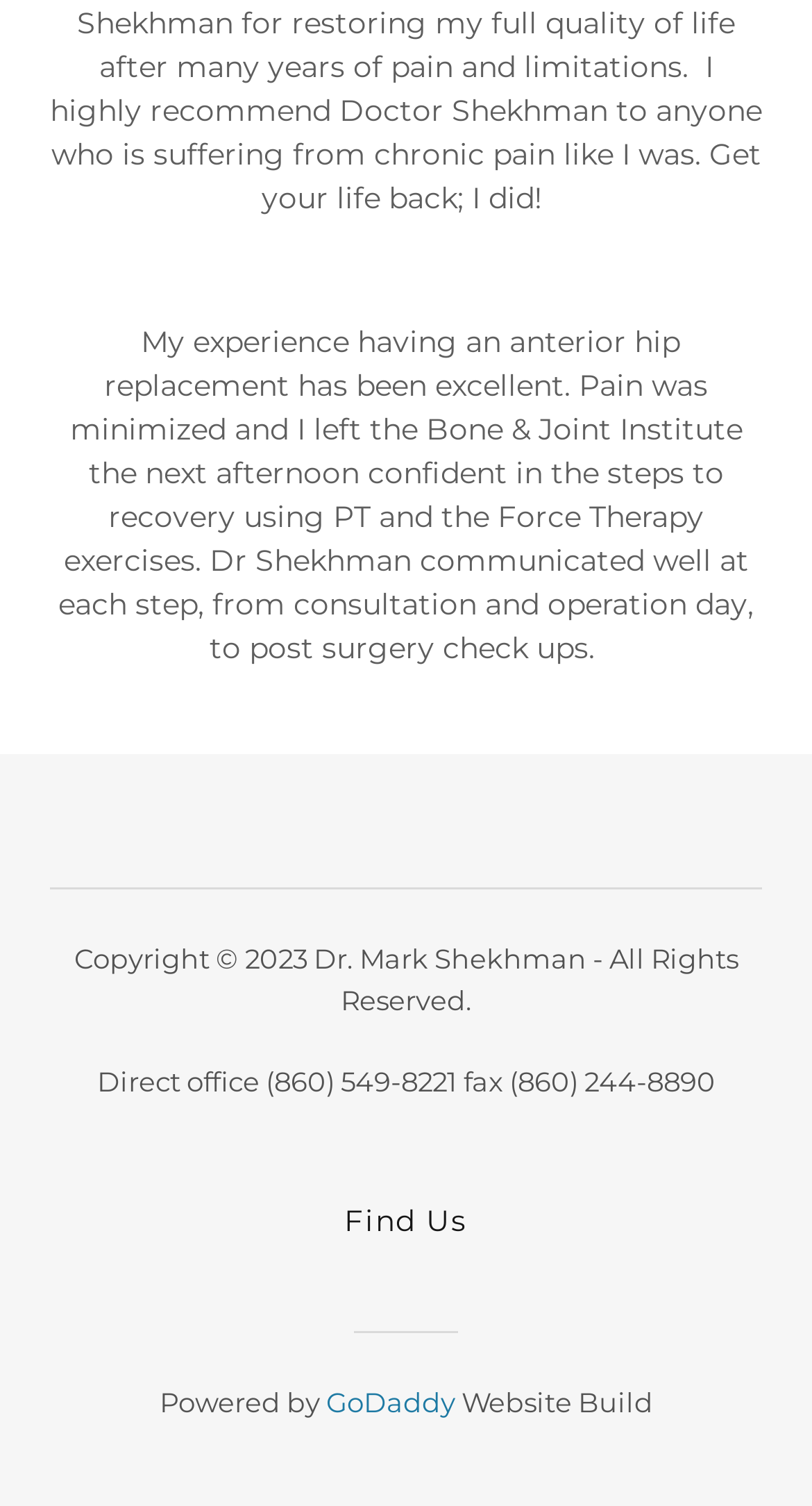Please provide a brief answer to the following inquiry using a single word or phrase:
What is the link to find the doctor's office location?

Find Us